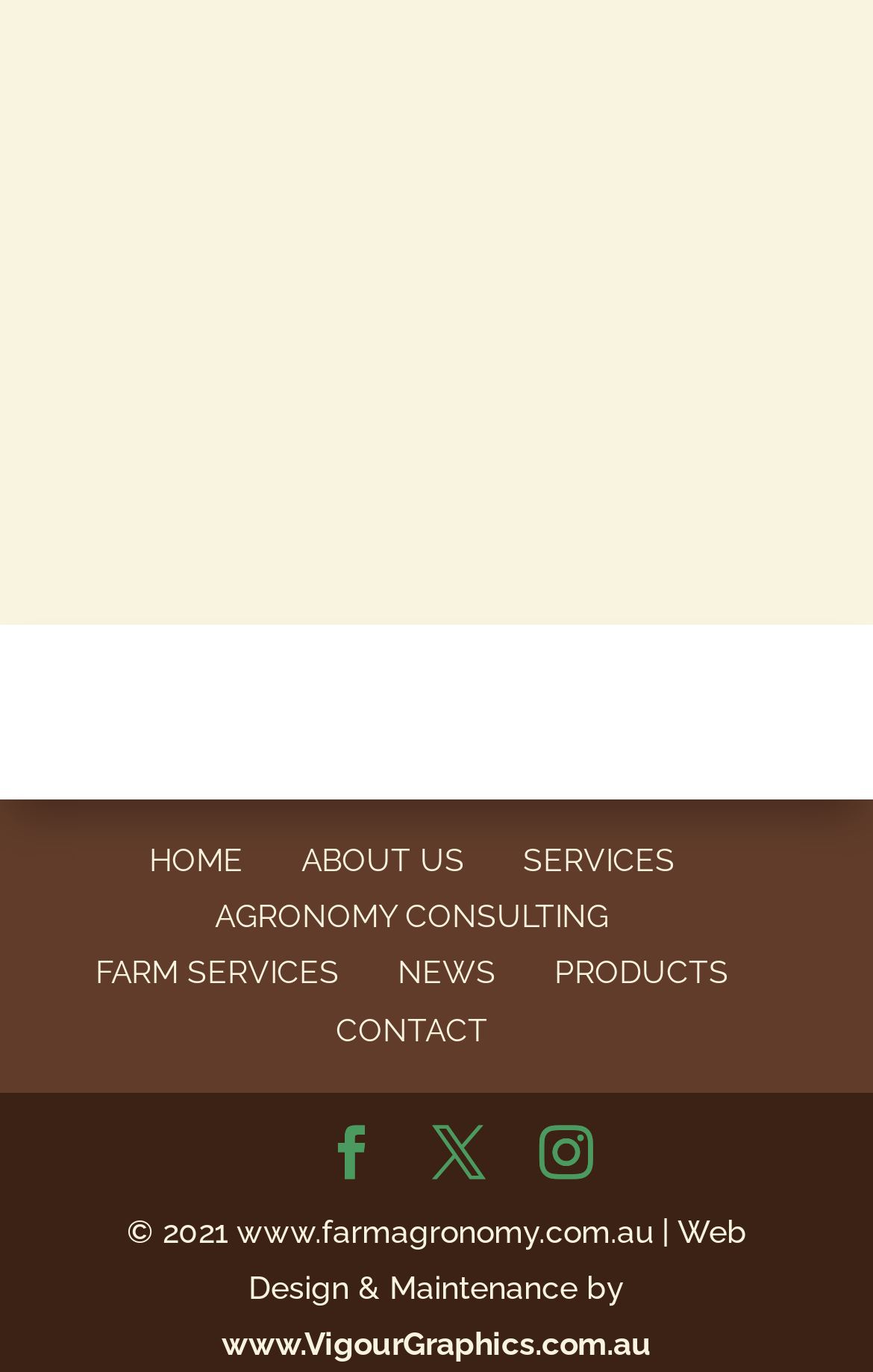Determine the bounding box coordinates of the clickable region to follow the instruction: "learn about us".

[0.345, 0.614, 0.532, 0.64]